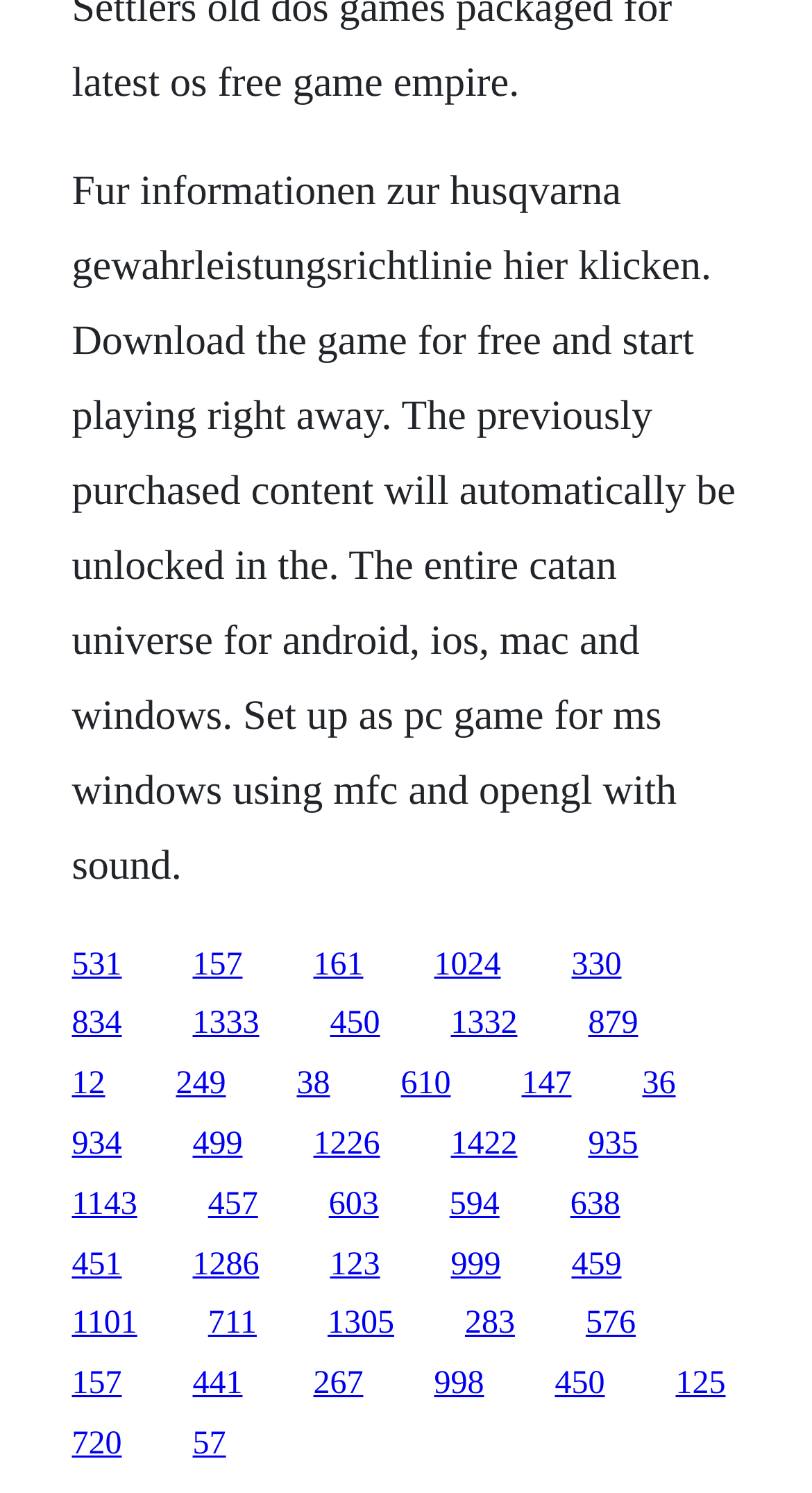Using a single word or phrase, answer the following question: 
How many links are in the top half of the webpage?

15